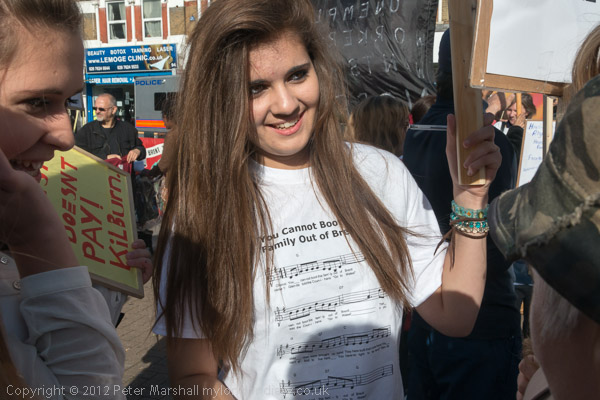What is the atmosphere of the scene?
From the image, provide a succinct answer in one word or a short phrase.

Lively